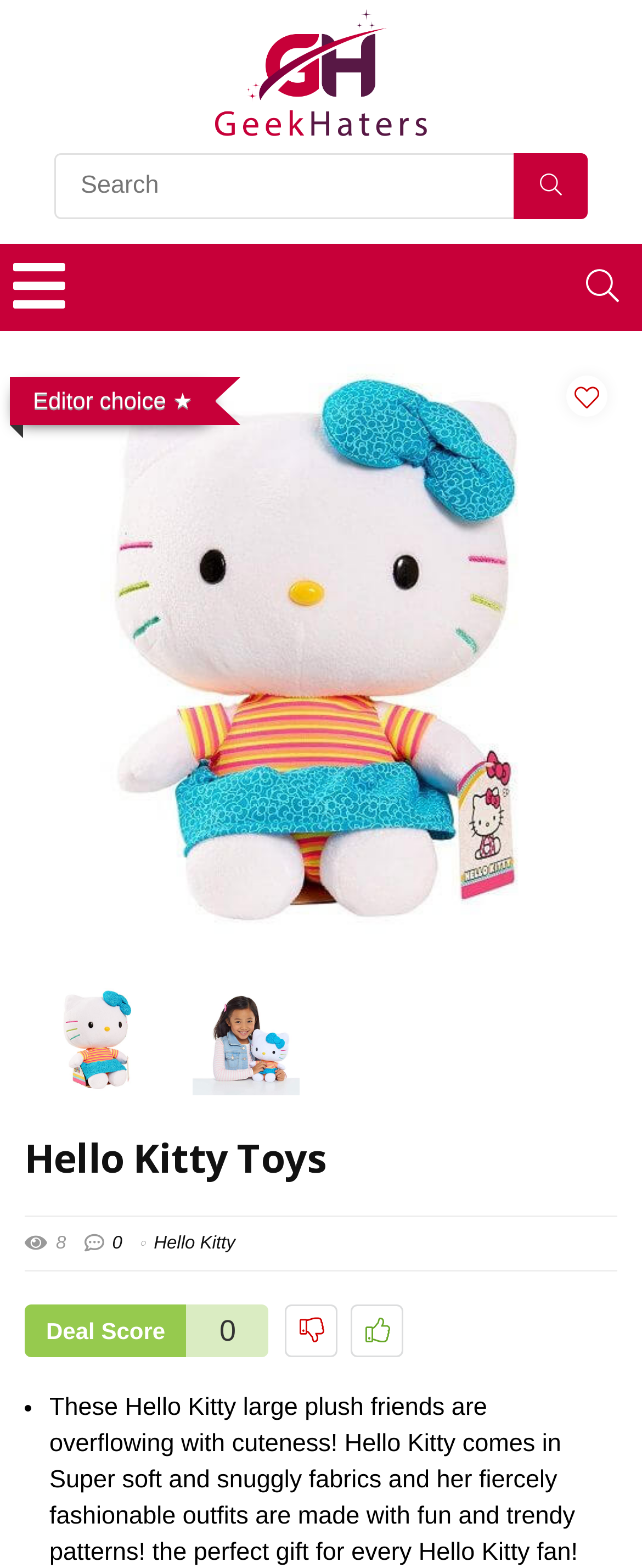Locate the bounding box coordinates of the area that needs to be clicked to fulfill the following instruction: "View Hello Kitty 80' Medium 10 product". The coordinates should be in the format of four float numbers between 0 and 1, namely [left, top, right, bottom].

[0.048, 0.63, 0.26, 0.698]